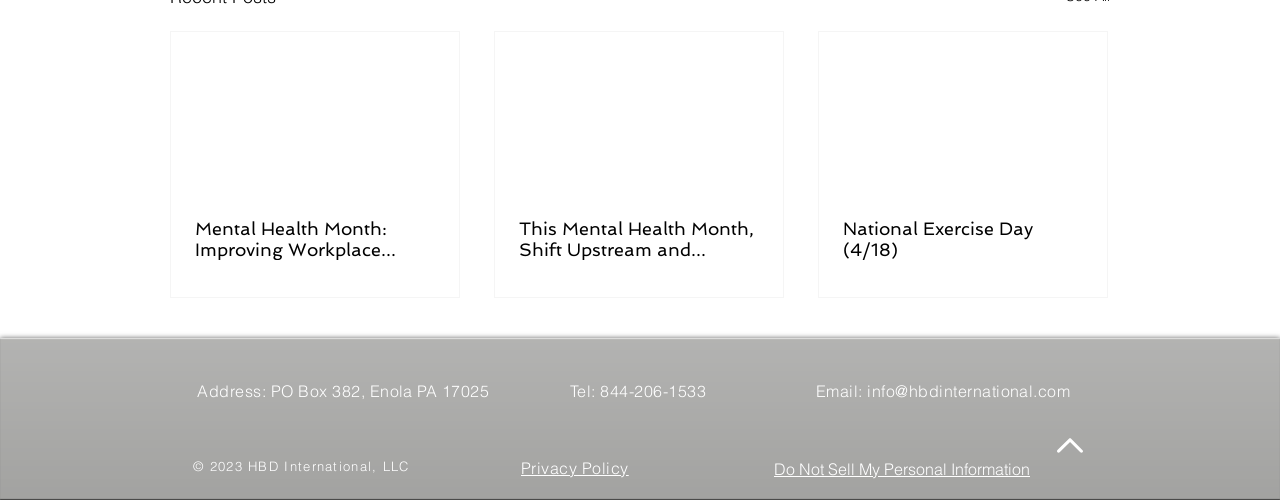Please find the bounding box coordinates of the element that you should click to achieve the following instruction: "Click the link to learn about Mental Health Month". The coordinates should be presented as four float numbers between 0 and 1: [left, top, right, bottom].

[0.152, 0.436, 0.34, 0.52]